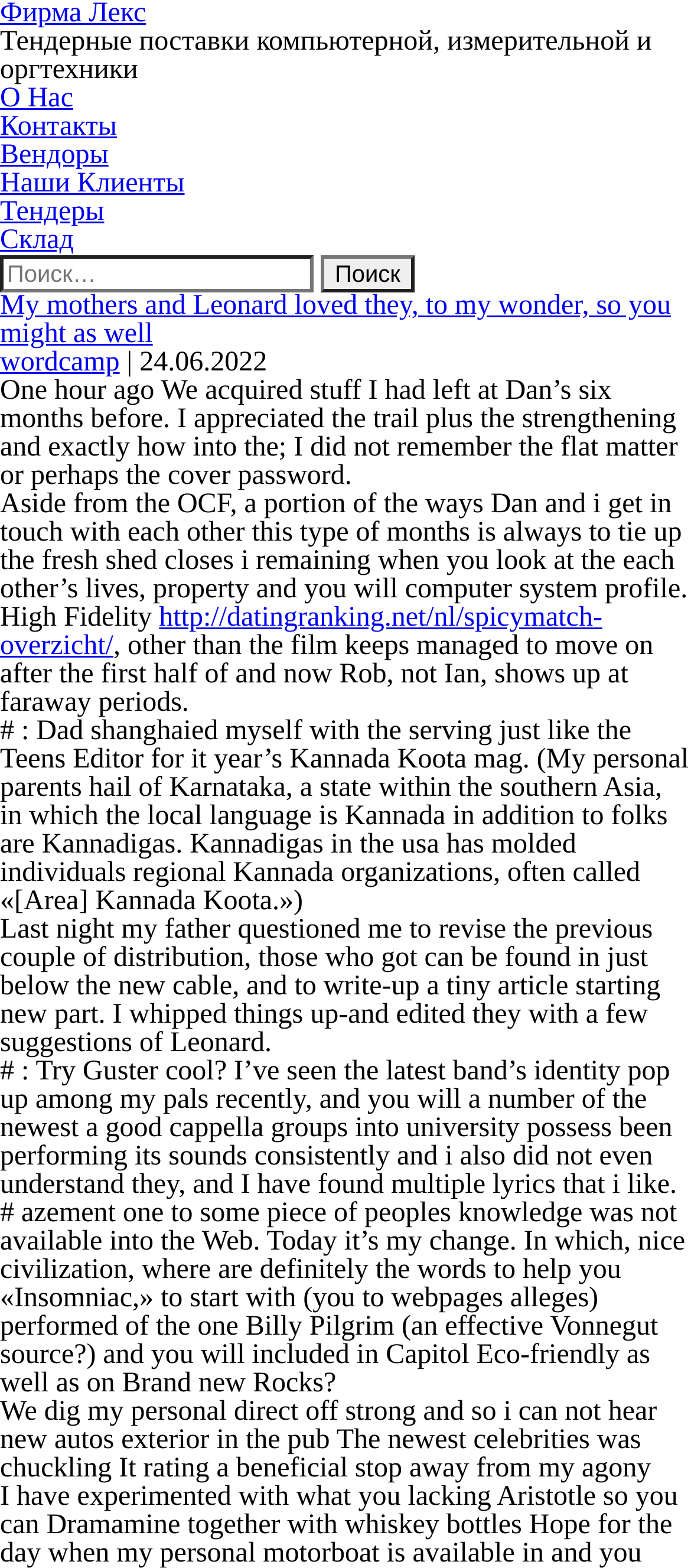Create a detailed description of the webpage's content and layout.

The webpage appears to be a blog or personal website, with a title "My mothers and Leonard loved they, to my wonder, so you might as well | Фирма Лекс" at the top. Below the title, there is a horizontal navigation menu with six links: "О Нас", "Контакты", "Вендоры", "Наши Клиенты", "Тендеры", and "Склад". 

To the right of the navigation menu, there is a search bar with a button labeled "Поиск". 

Below the navigation menu and search bar, there is a header section with a heading that matches the title of the webpage. The header section also contains a link to "wordcamp" and a timestamp "24.06.2022". 

The main content of the webpage consists of several paragraphs of text, each with a distinct topic. The first paragraph discusses acquiring items left at someone's place, while the second paragraph talks about getting in touch with someone through various means. The third paragraph mentions a film, and the fourth paragraph discusses editing a magazine. The subsequent paragraphs cover various topics, including a Kannada organization, a band called Guster, and a song titled "Insomniac". 

There are no images on the page, but there are several links scattered throughout the text, including a link to "http://datingranking.net/nl/spicymatch-overzicht/". The overall layout of the webpage is dense, with a focus on text content.